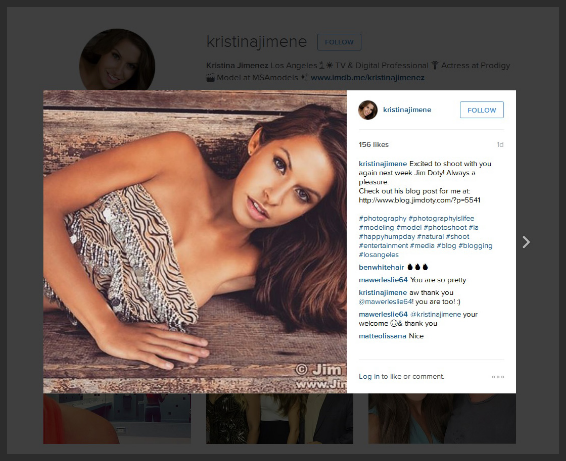What is the color of Kristina's top?
Using the image, elaborate on the answer with as much detail as possible.

The caption describes Kristina's top as stylishly patterned, but it does not specify a single color. Therefore, the answer is 'patterned'.